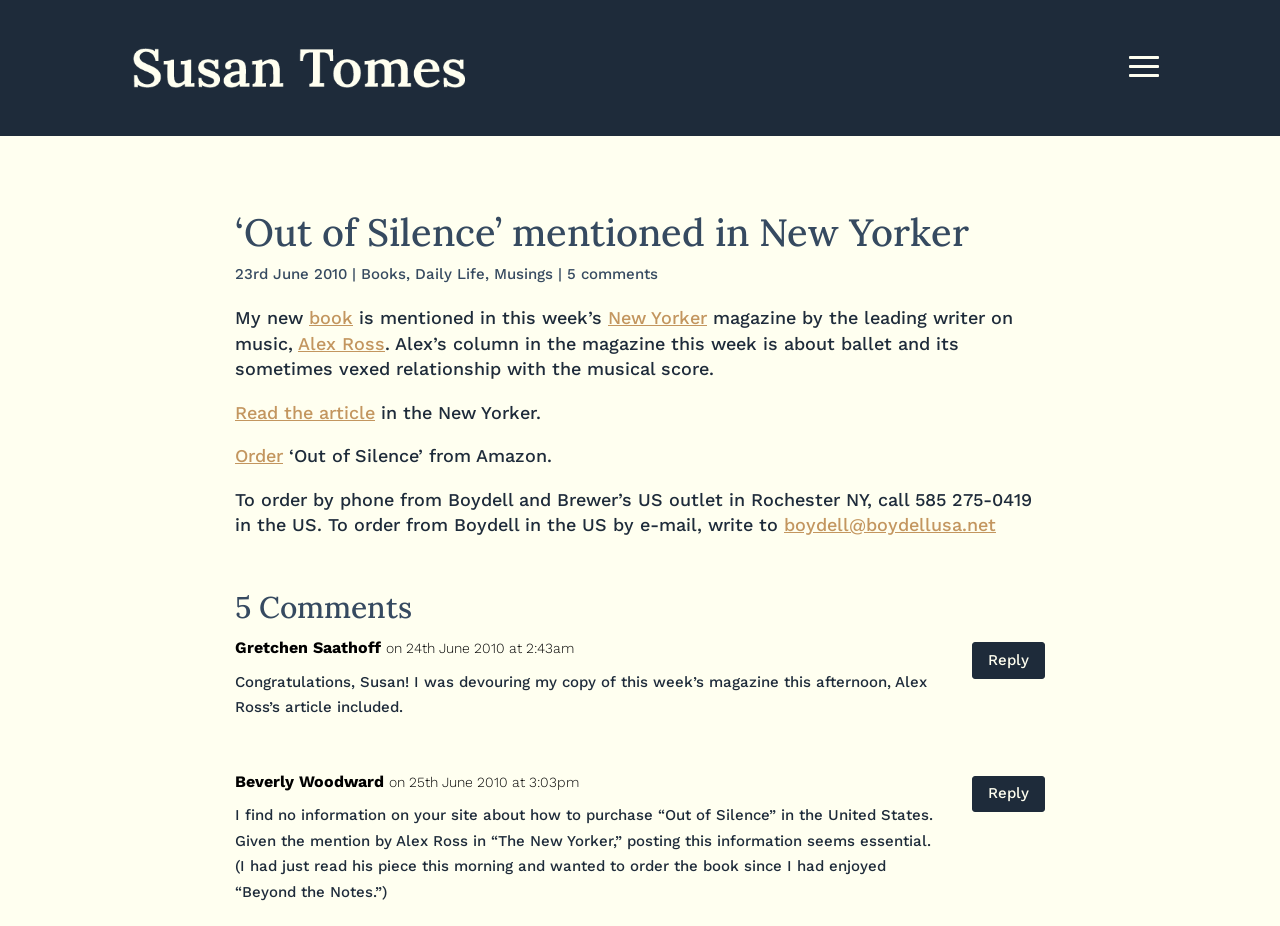Determine the coordinates of the bounding box that should be clicked to complete the instruction: "Reply to Beverly Woodward". The coordinates should be represented by four float numbers between 0 and 1: [left, top, right, bottom].

[0.759, 0.838, 0.816, 0.877]